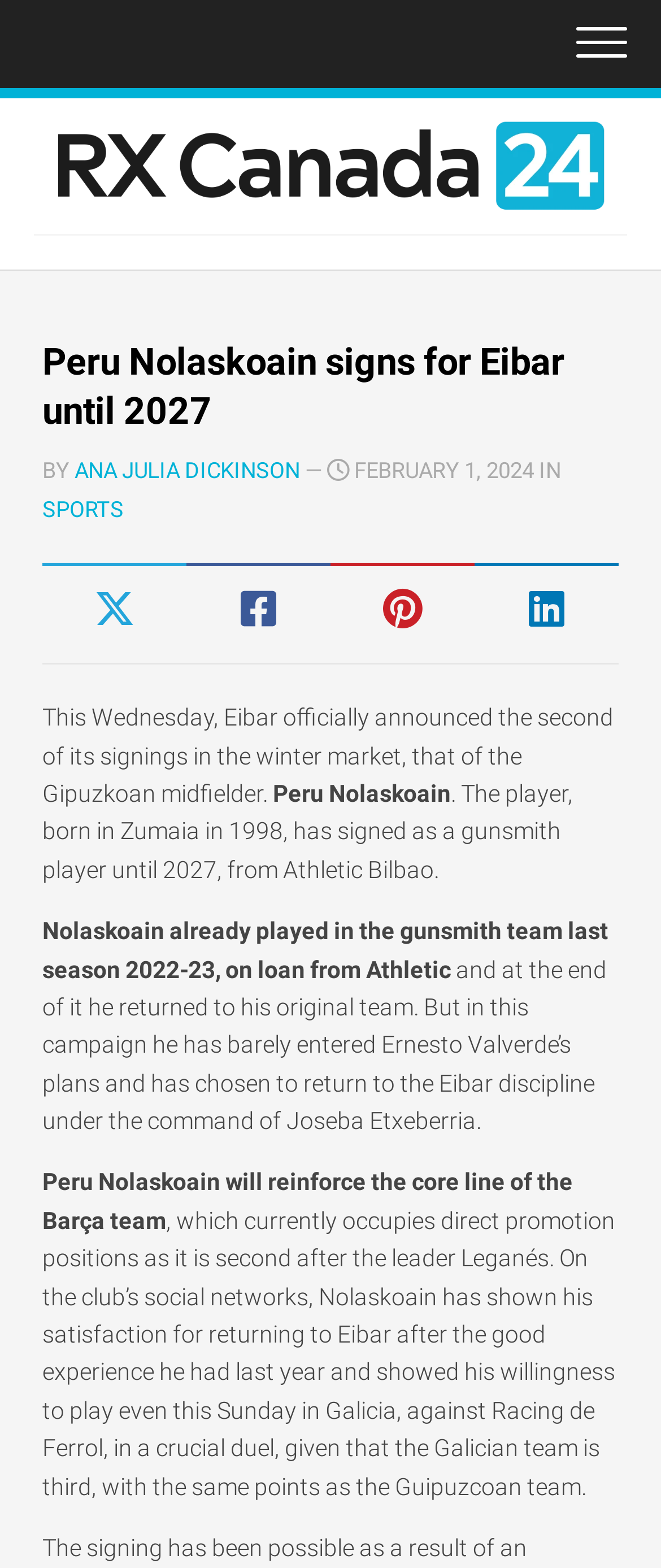Using the format (top-left x, top-left y, bottom-right x, bottom-right y), provide the bounding box coordinates for the described UI element. All values should be floating point numbers between 0 and 1: June 7, 2024June 10, 2024

None